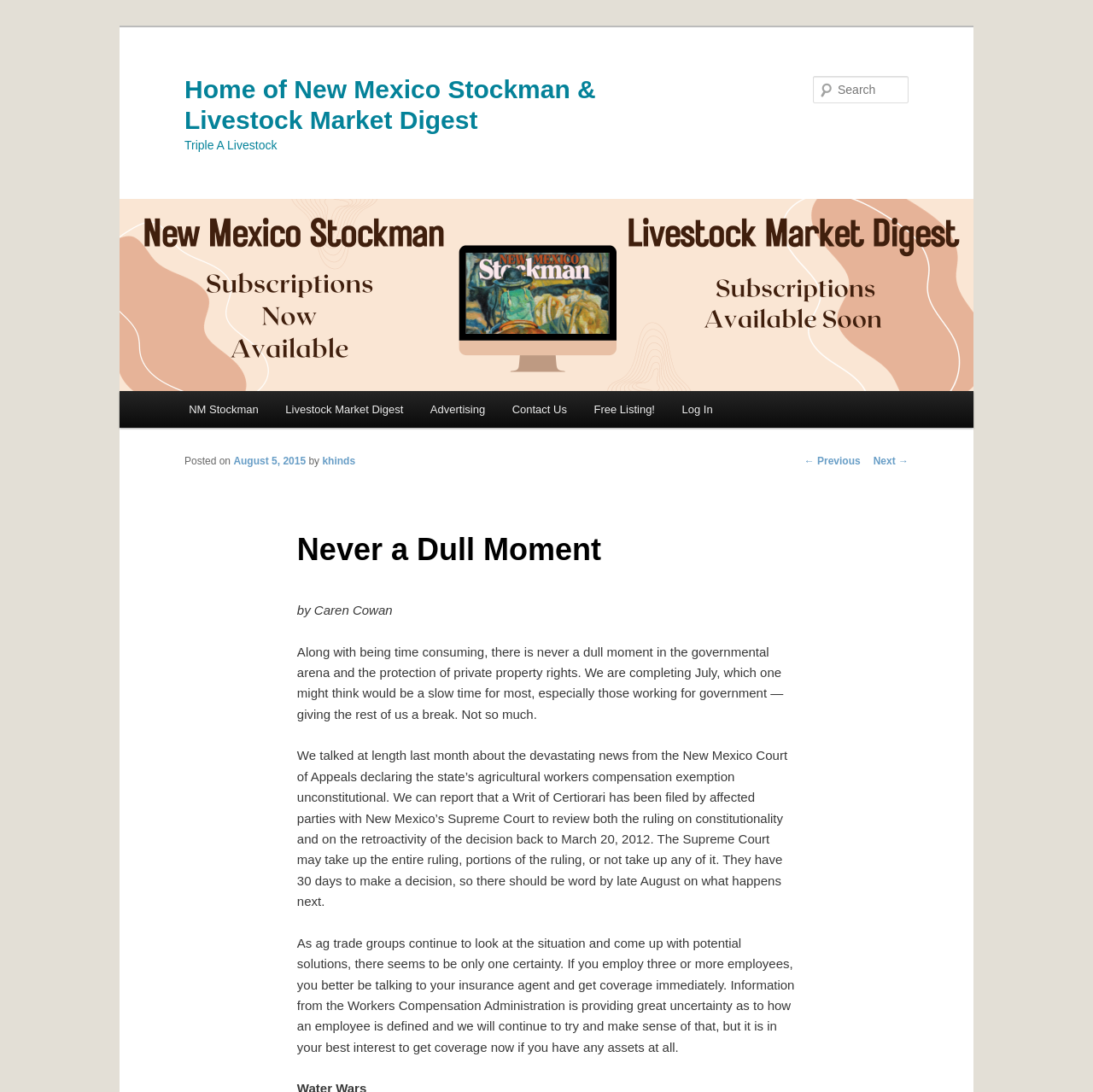Highlight the bounding box coordinates of the element that should be clicked to carry out the following instruction: "Log in to the website". The coordinates must be given as four float numbers ranging from 0 to 1, i.e., [left, top, right, bottom].

[0.612, 0.358, 0.664, 0.392]